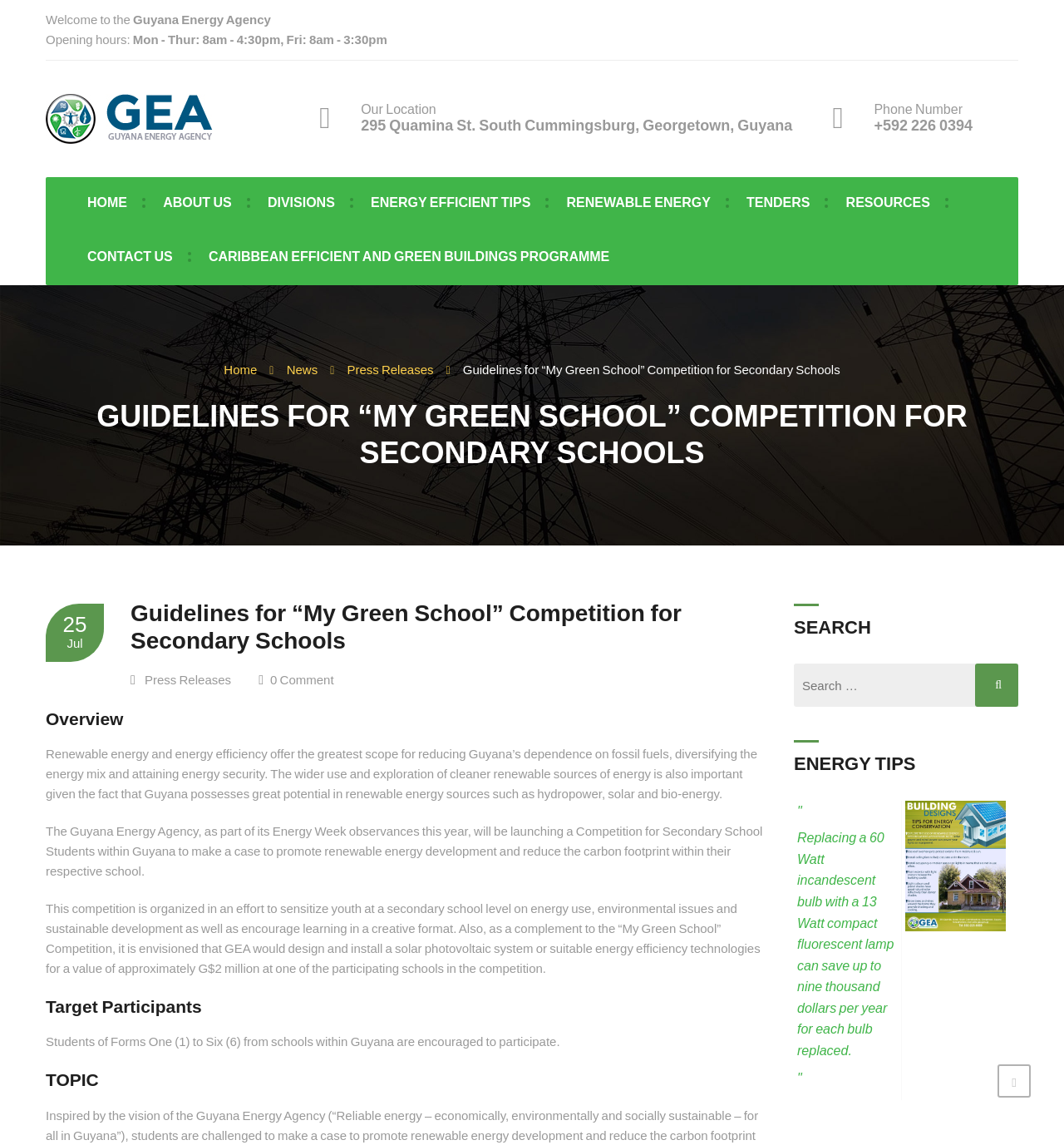What is the name of the energy agency?
Look at the image and respond with a one-word or short phrase answer.

Guyana Energy Agency